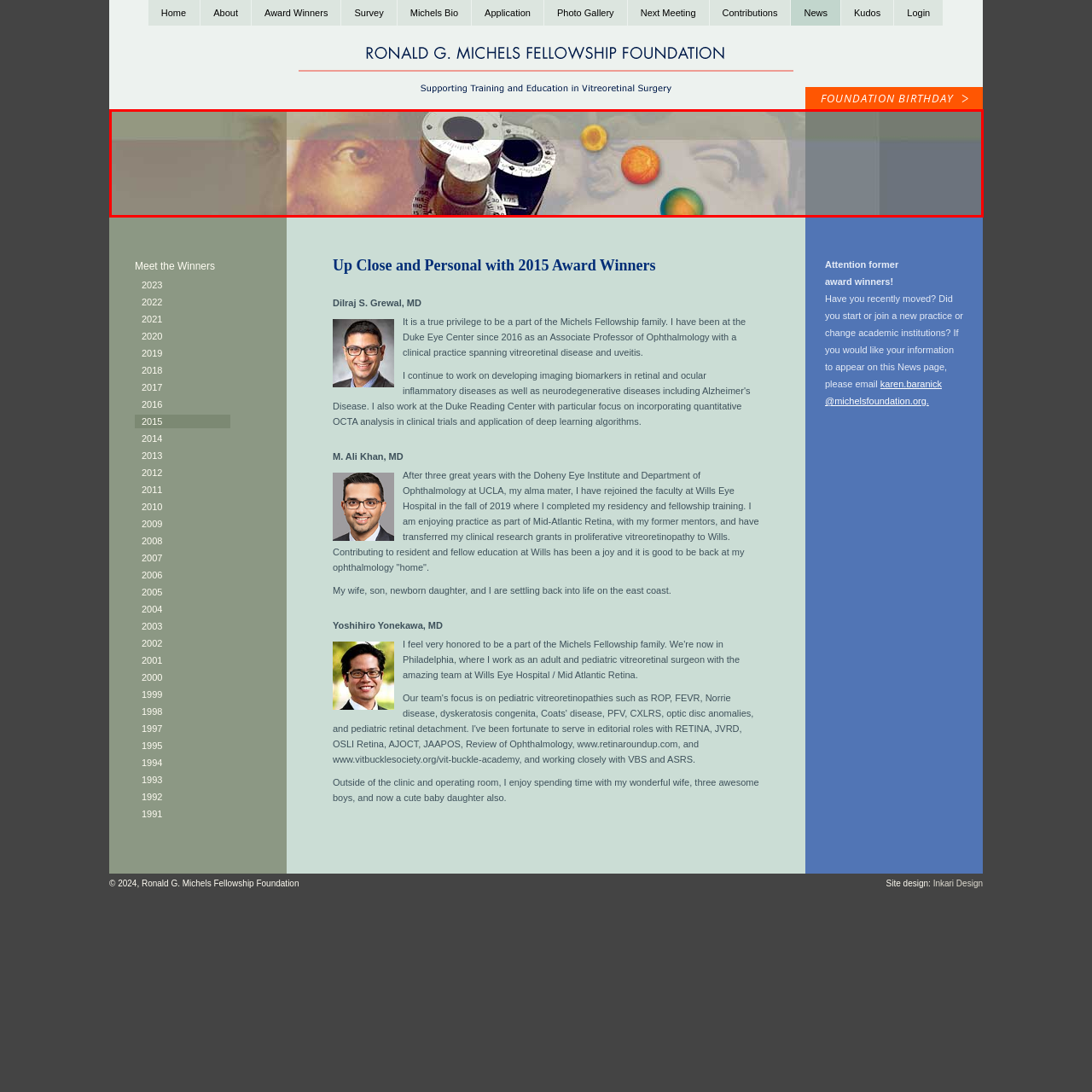Offer an in-depth description of the image encased within the red bounding lines.

The image prominently features an artistic montage that combines elements associated with the field of ophthalmology. Central to the composition are various ophthalmic tools, such as a phoropter used for eye examinations, which are juxtaposed against a blurred image of an eye. The backdrop presents abstract circles resembling lenses or visual stimuli, symbolizing sight and perception. This visually striking arrangement effectively conveys the essence of the Ronald G. Michels Fellowship Foundation's focus on advancements in eye care and the celebration of achievements within this specialized medical field. The image sets an inviting tone for the "News" section, highlighting the foundation's commitment to recognizing notable contributions and award winners in ophthalmology.